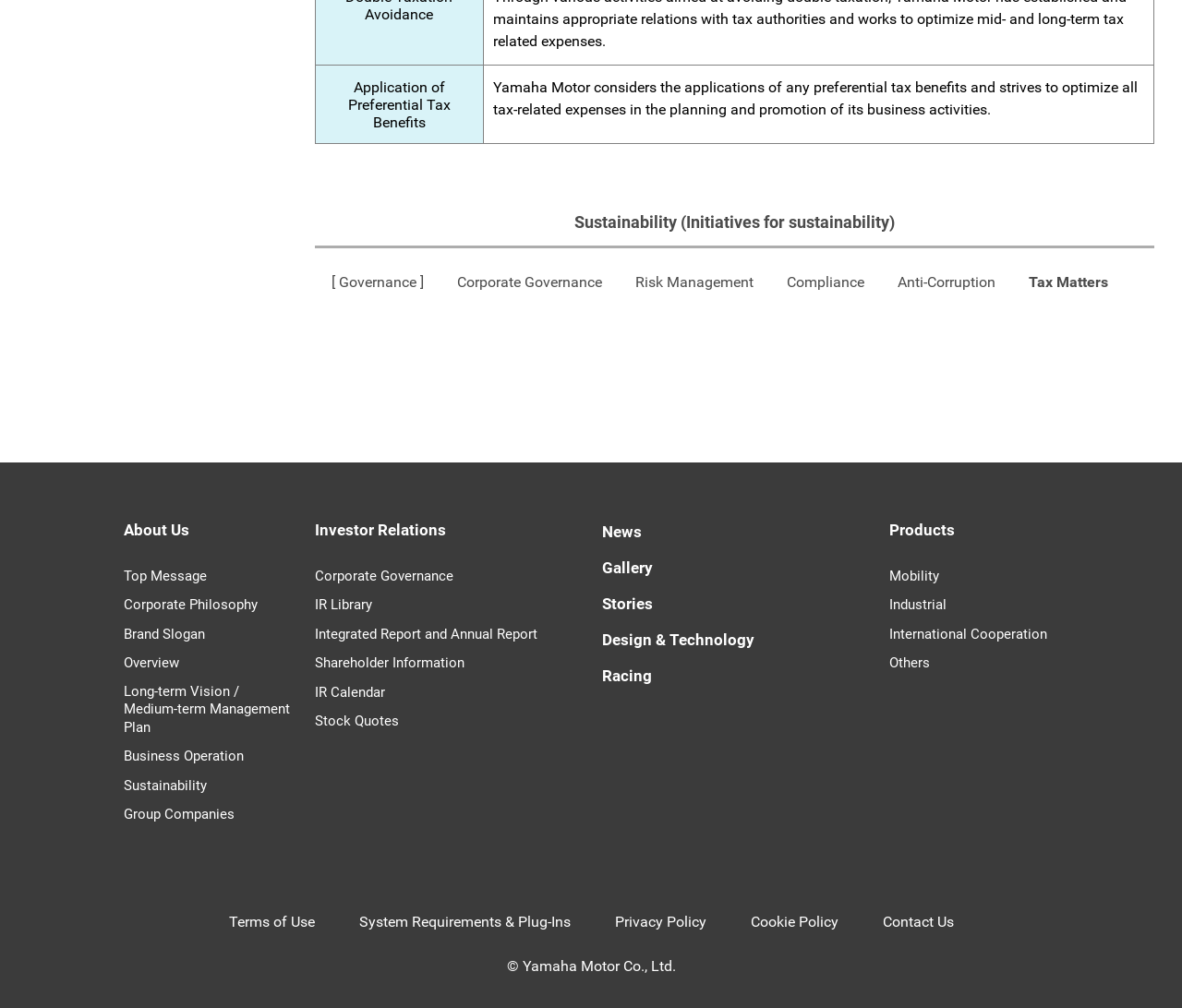Based on the image, provide a detailed and complete answer to the question: 
What is the purpose of the 'Tax Matters' page?

The 'Tax Matters' link is located under the 'Governance' section, which implies that the page provides information related to tax matters, such as tax policies, compliance, and other tax-related issues.